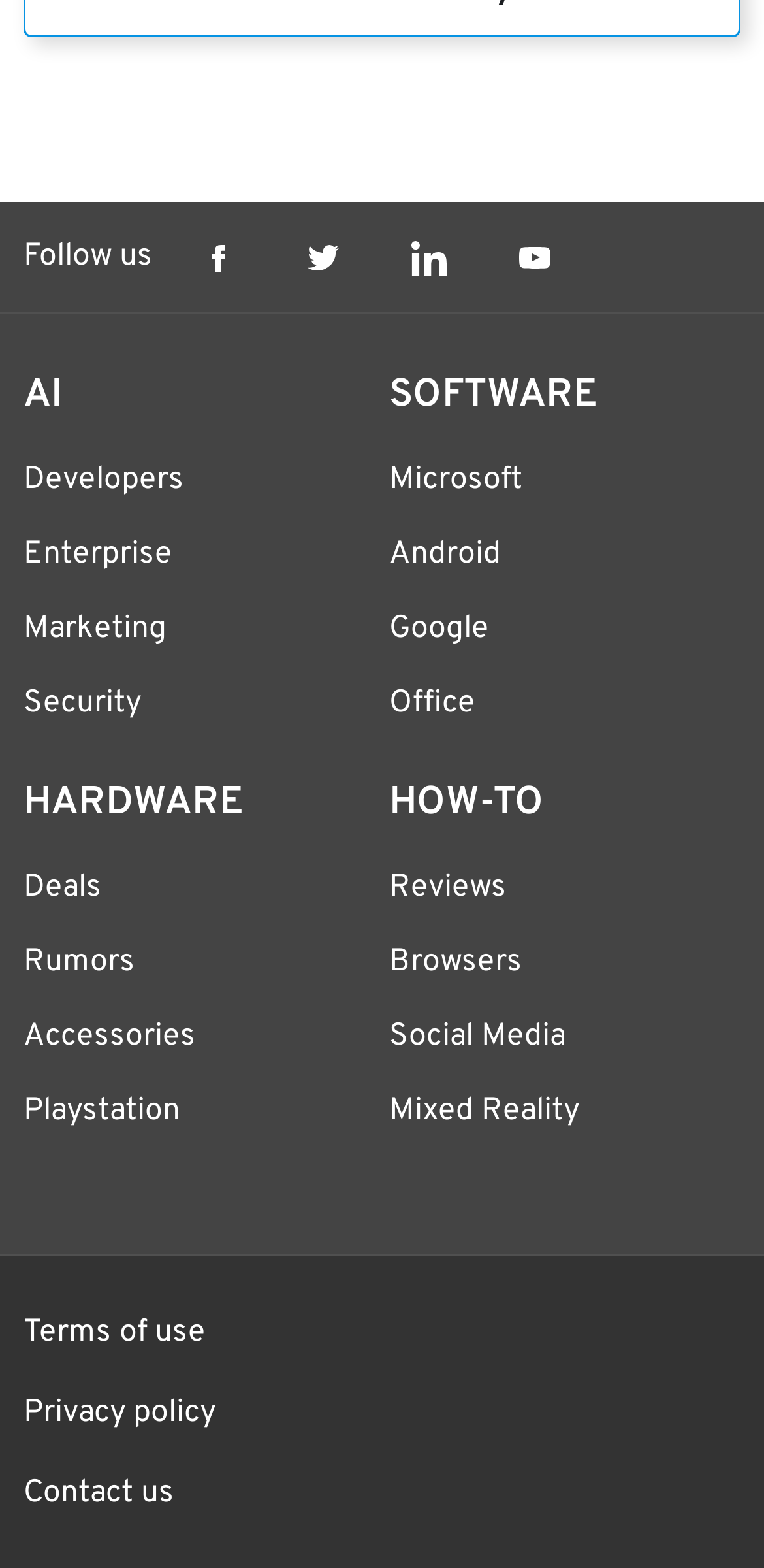Please locate the bounding box coordinates for the element that should be clicked to achieve the following instruction: "Read the Terms of use". Ensure the coordinates are given as four float numbers between 0 and 1, i.e., [left, top, right, bottom].

[0.031, 0.837, 0.269, 0.862]